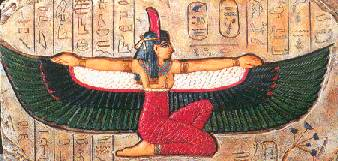Please give a succinct answer using a single word or phrase:
What is Maat often associated with?

principles of order and harmony